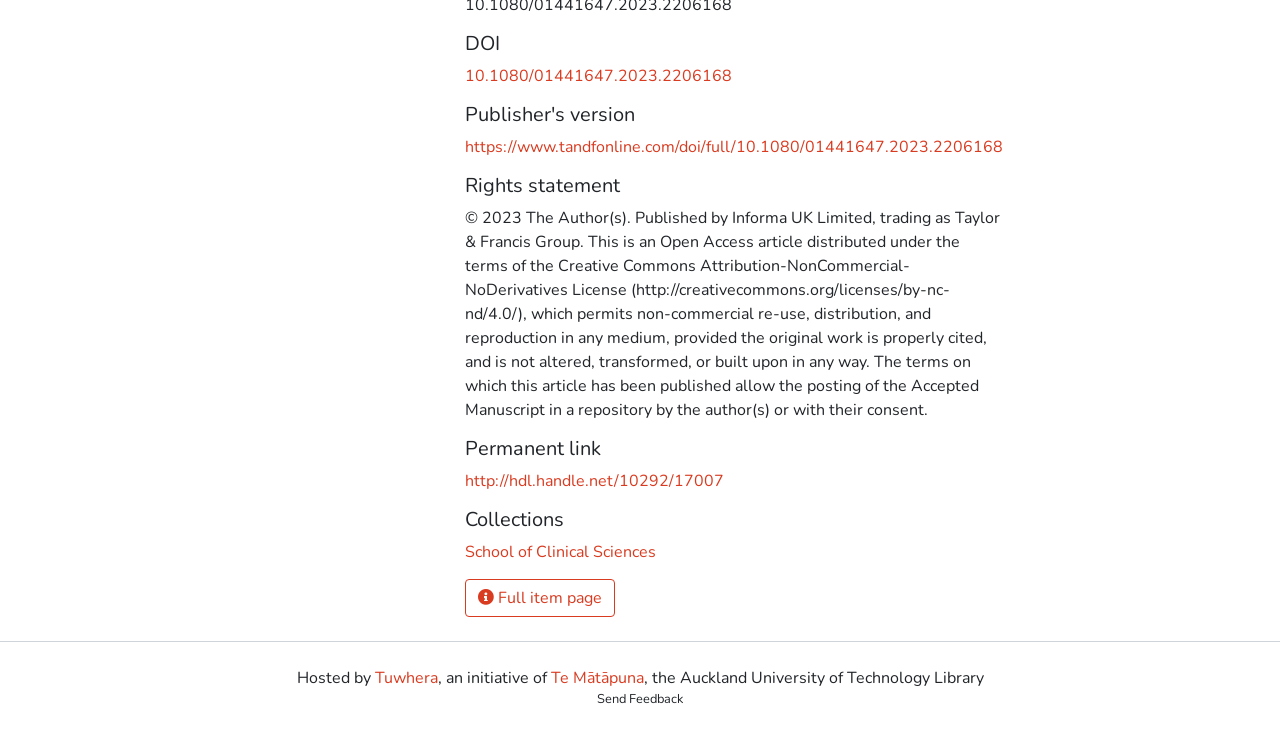What is the permanent link to the article?
Please analyze the image and answer the question with as much detail as possible.

The permanent link to the article can be found in the link element with the text 'http://hdl.handle.net/10292/17007' which is located below the 'Permanent link' heading.